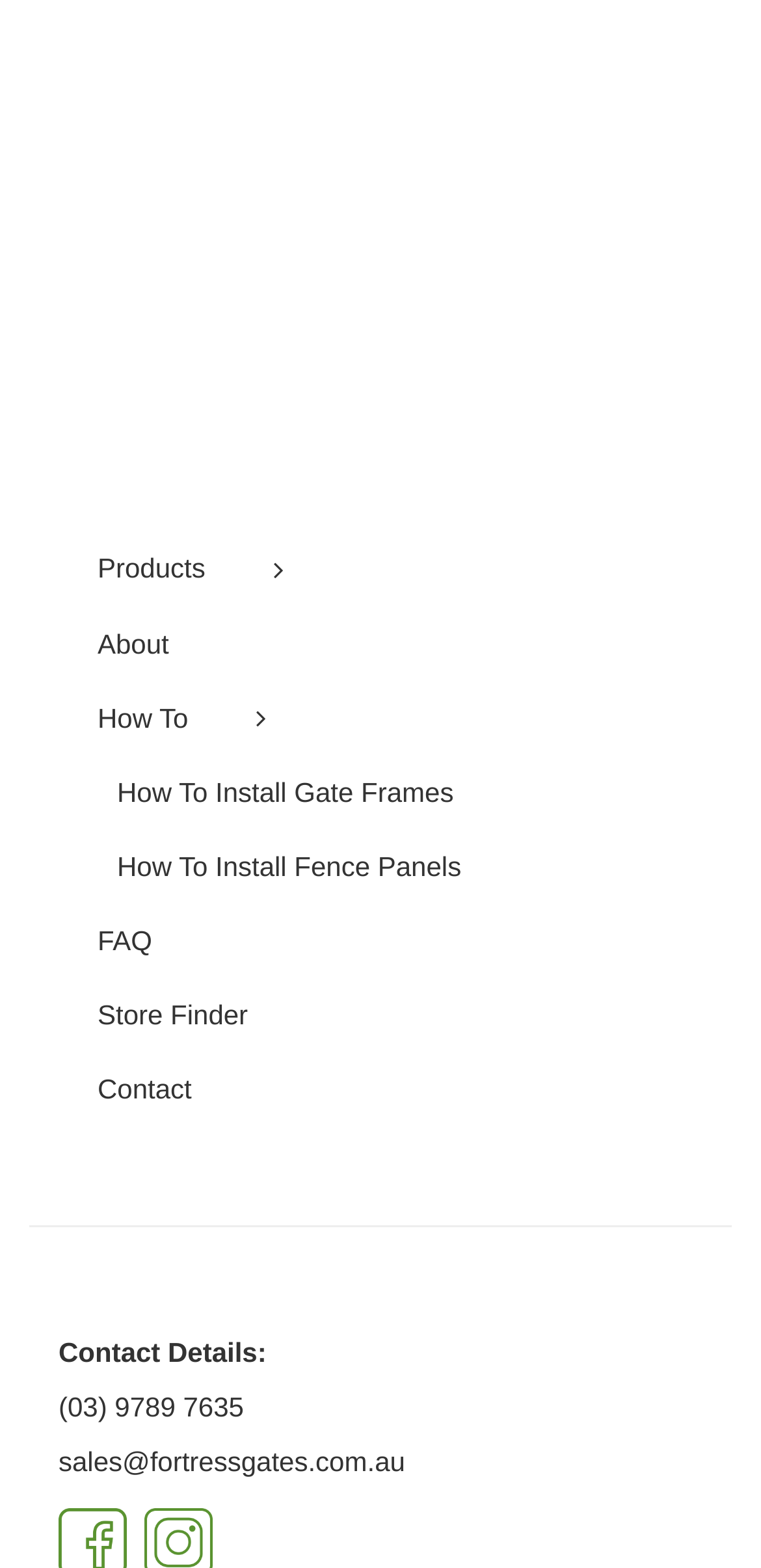Locate the bounding box coordinates of the area to click to fulfill this instruction: "View events". The bounding box should be presented as four float numbers between 0 and 1, in the order [left, top, right, bottom].

None